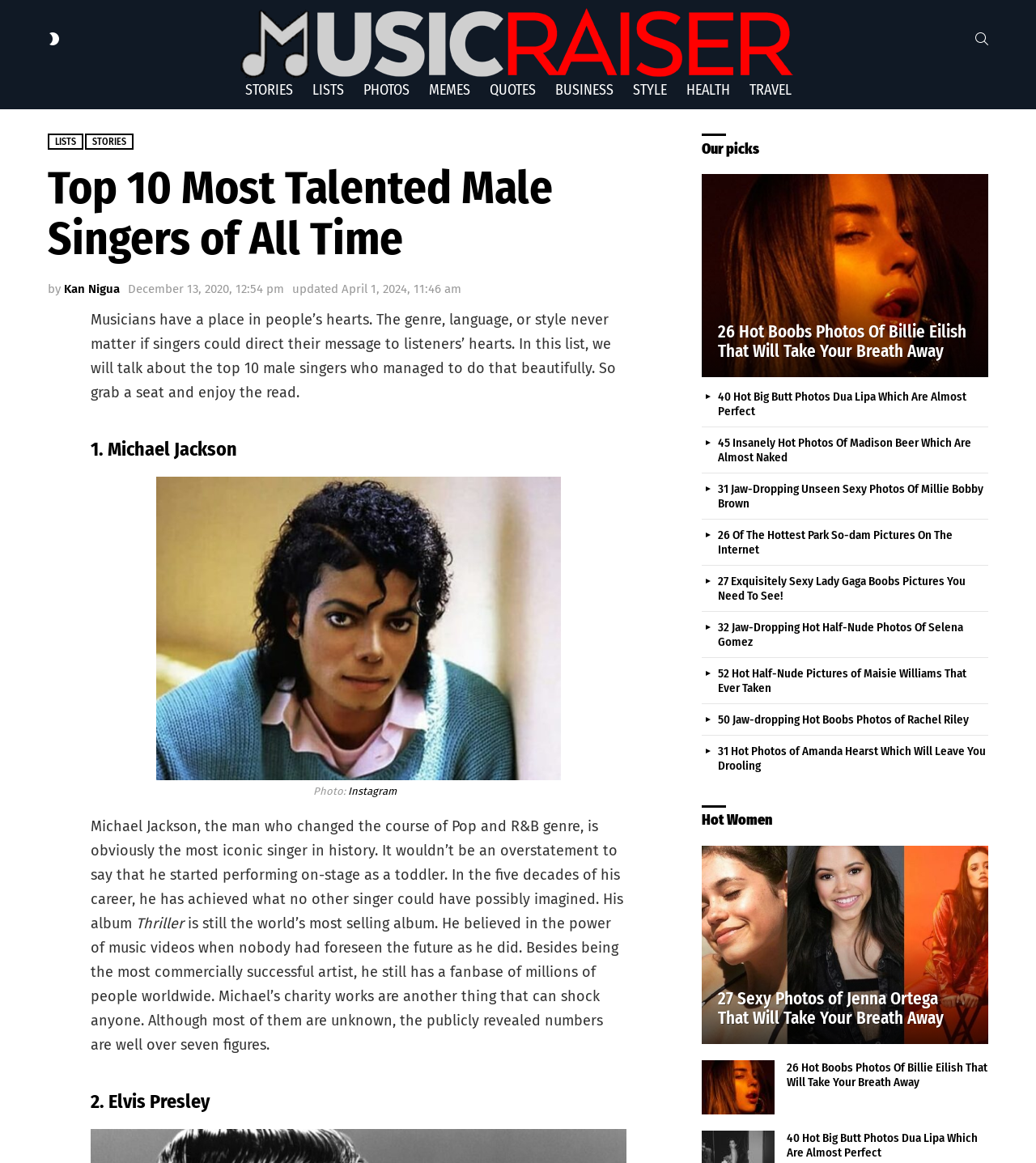What is the name of the website?
Can you offer a detailed and complete answer to this question?

I found the website's name in the top-left corner of the webpage, which is 'Music Raiser', and it's also linked to the website's homepage.